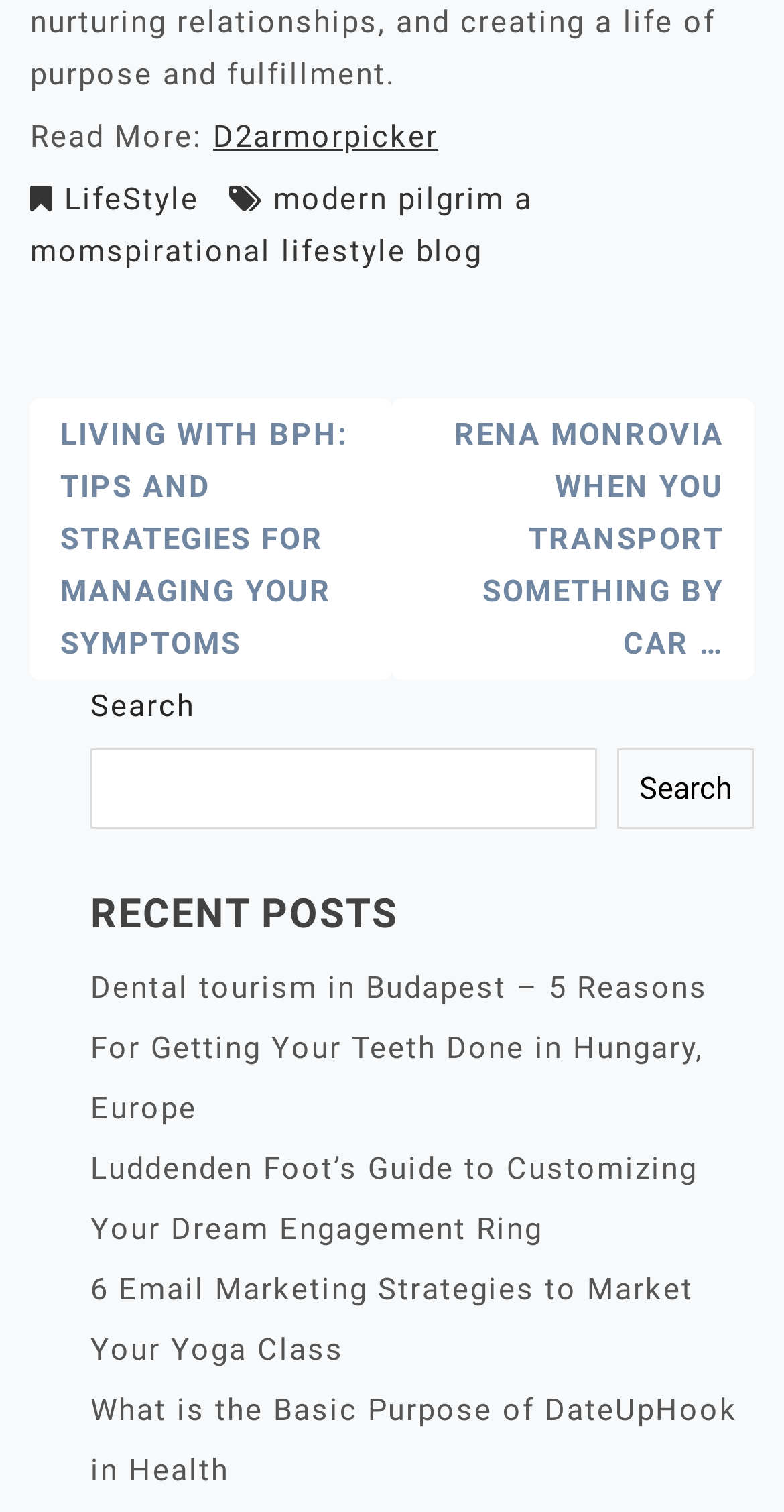Answer the question in a single word or phrase:
How many links are in the footer?

2